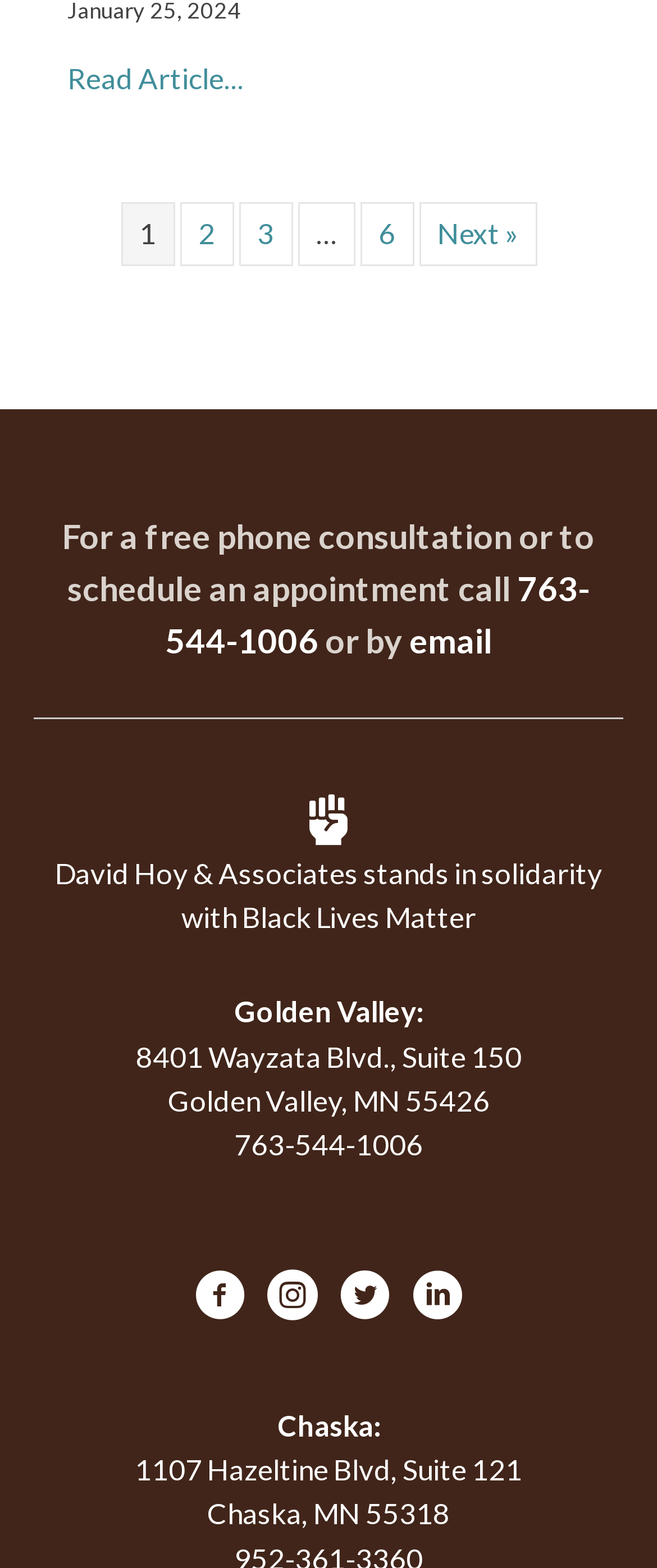How many offices does David Hoy & Associates have?
Please respond to the question with a detailed and thorough explanation.

I counted the number of office locations mentioned on the webpage, which are Golden Valley and Chaska, so the answer is 2.